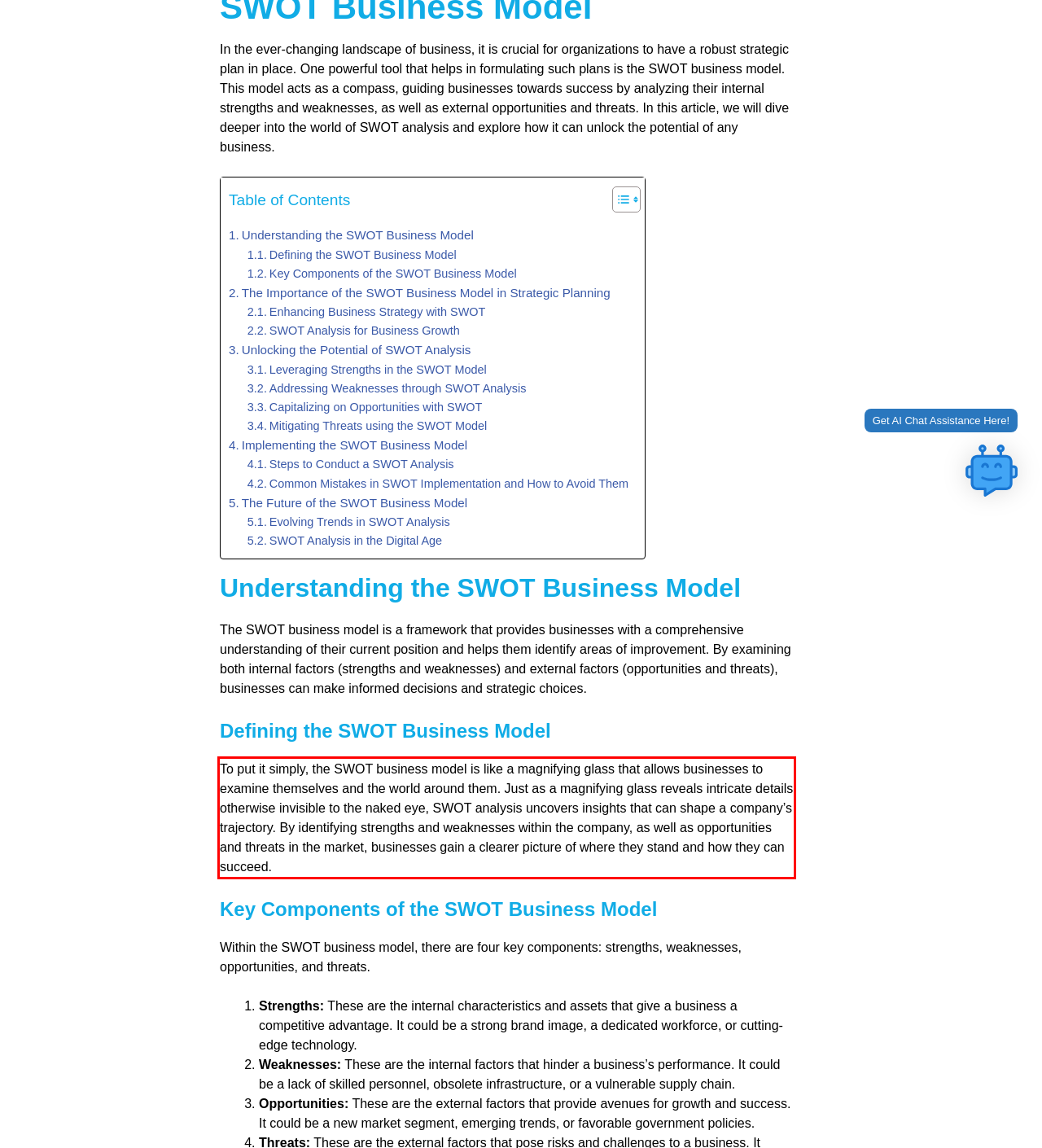You are given a screenshot of a webpage with a UI element highlighted by a red bounding box. Please perform OCR on the text content within this red bounding box.

To put it simply, the SWOT business model is like a magnifying glass that allows businesses to examine themselves and the world around them. Just as a magnifying glass reveals intricate details otherwise invisible to the naked eye, SWOT analysis uncovers insights that can shape a company’s trajectory. By identifying strengths and weaknesses within the company, as well as opportunities and threats in the market, businesses gain a clearer picture of where they stand and how they can succeed.